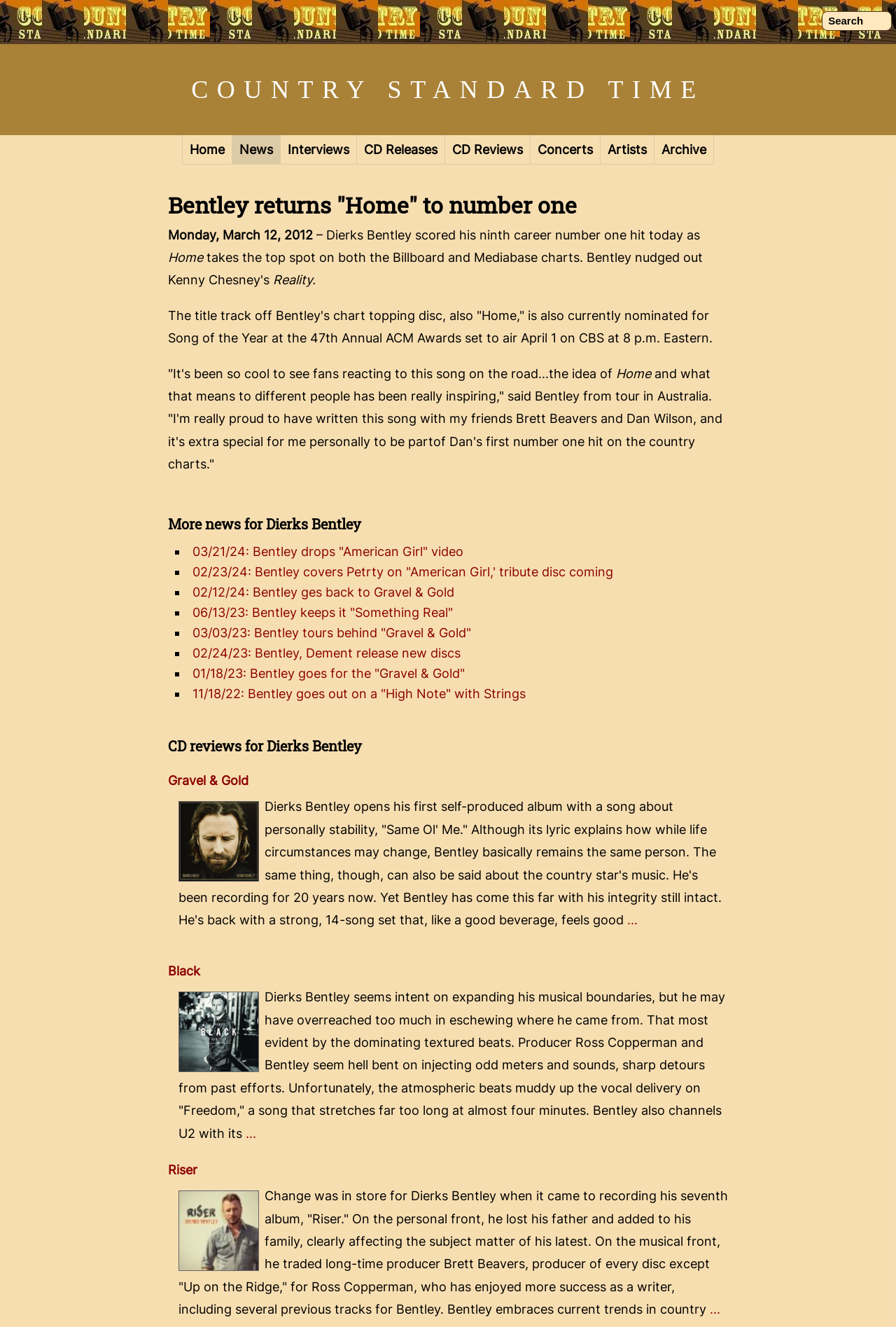Identify the bounding box coordinates necessary to click and complete the given instruction: "Go to Home page".

[0.203, 0.102, 0.259, 0.124]